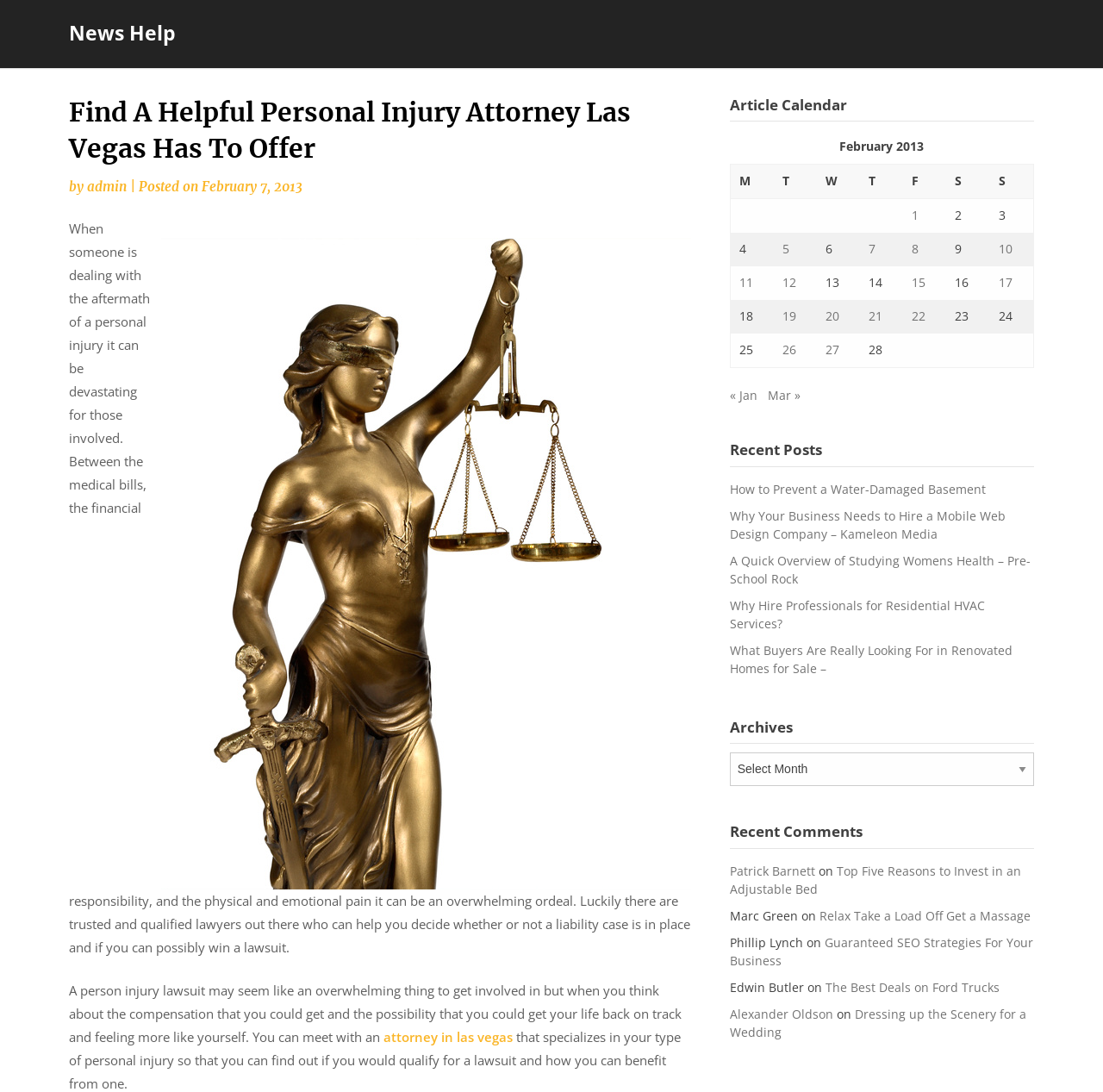Using the webpage screenshot, locate the HTML element that fits the following description and provide its bounding box: "Patrick Barnett".

[0.661, 0.79, 0.739, 0.805]